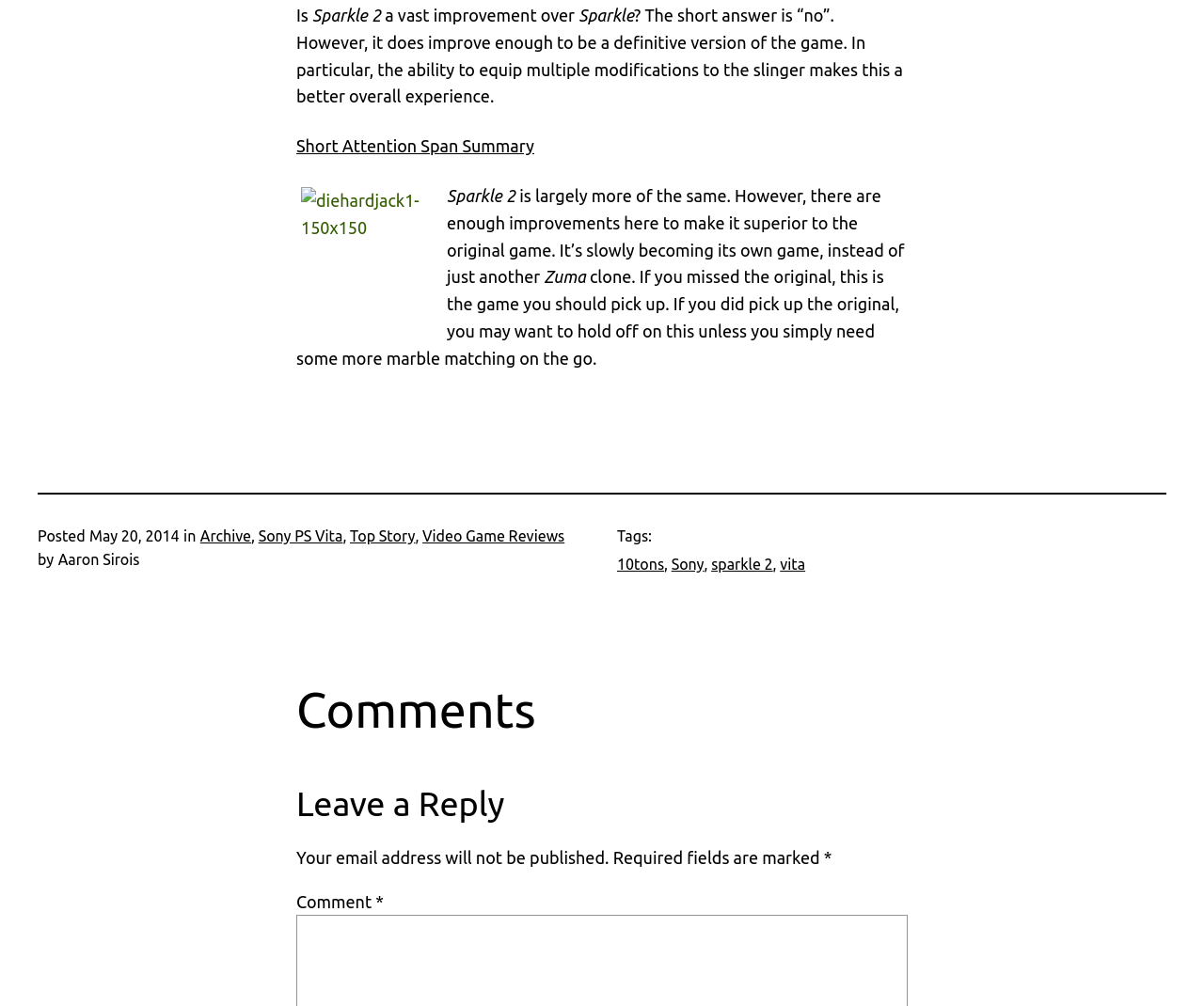Indicate the bounding box coordinates of the element that must be clicked to execute the instruction: "Leave a reply". The coordinates should be given as four float numbers between 0 and 1, i.e., [left, top, right, bottom].

[0.246, 0.775, 0.754, 0.822]